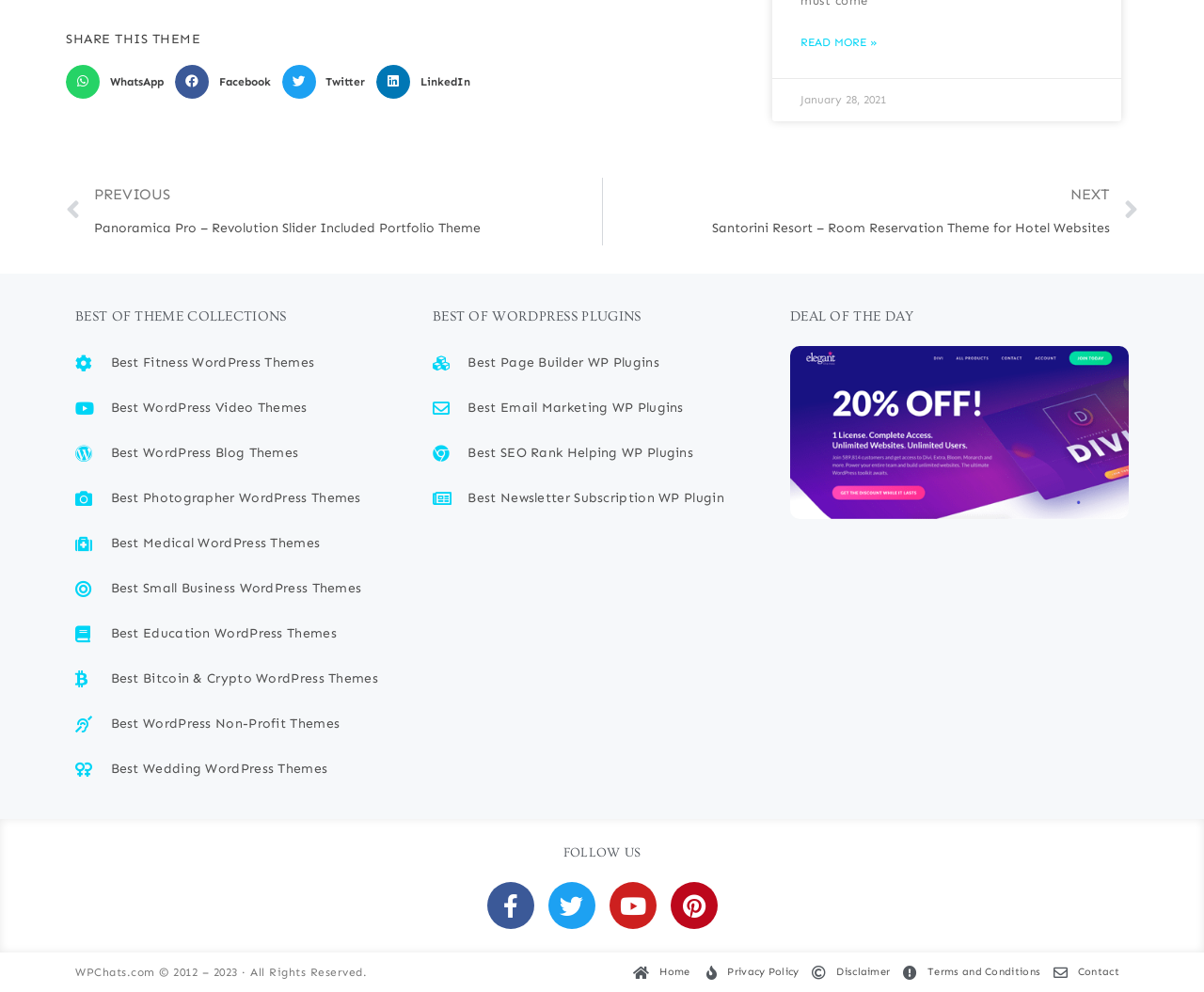Identify the bounding box coordinates of the element to click to follow this instruction: 'Read more about 4 Reasons To Invest in a CRM System To Grow Your Business'. Ensure the coordinates are four float values between 0 and 1, provided as [left, top, right, bottom].

[0.665, 0.025, 0.729, 0.06]